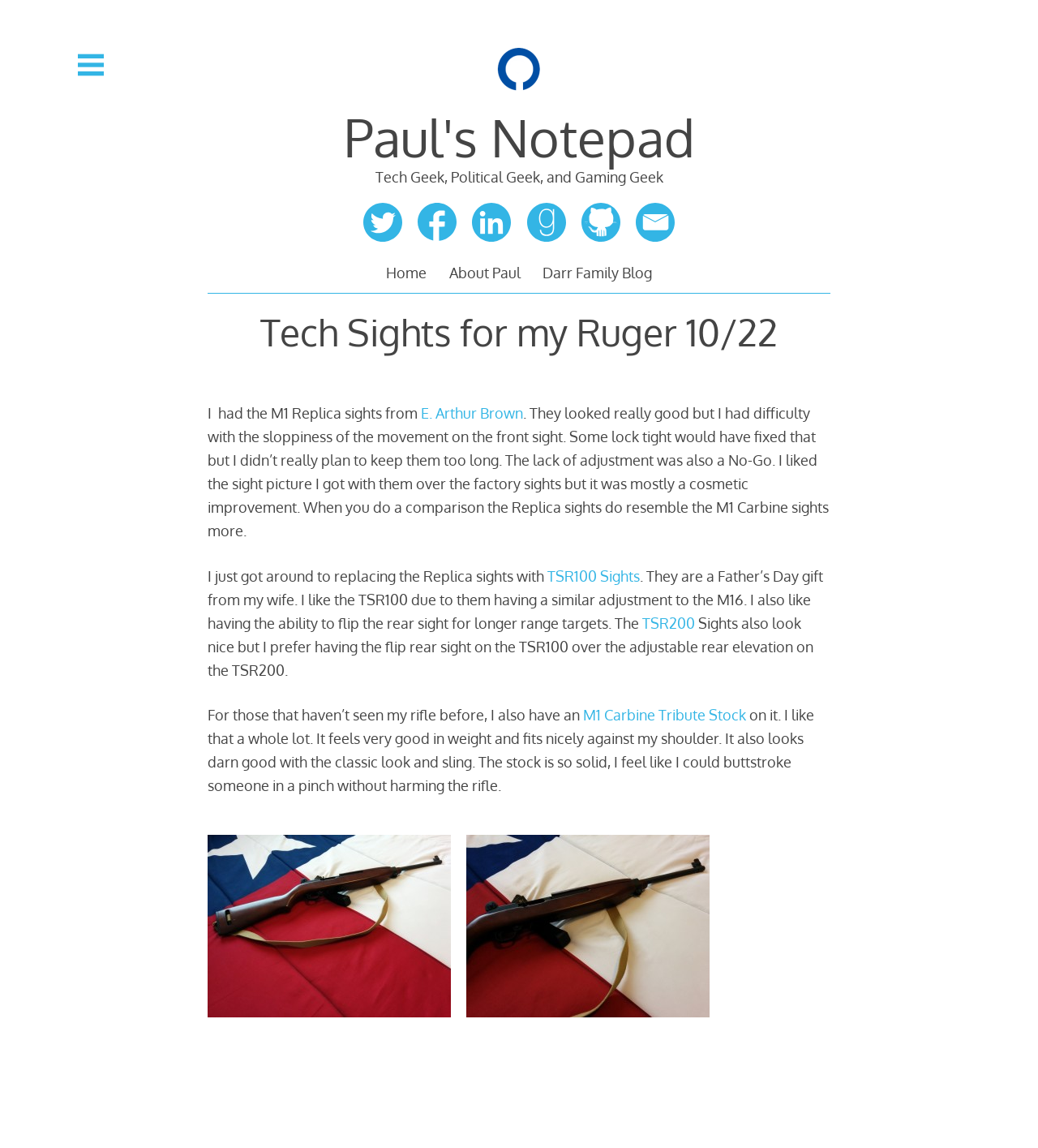Please specify the bounding box coordinates in the format (top-left x, top-left y, bottom-right x, bottom-right y), with all values as floating point numbers between 0 and 1. Identify the bounding box of the UI element described by: parent_node: Paul's Notepad

[0.477, 0.081, 0.523, 0.095]